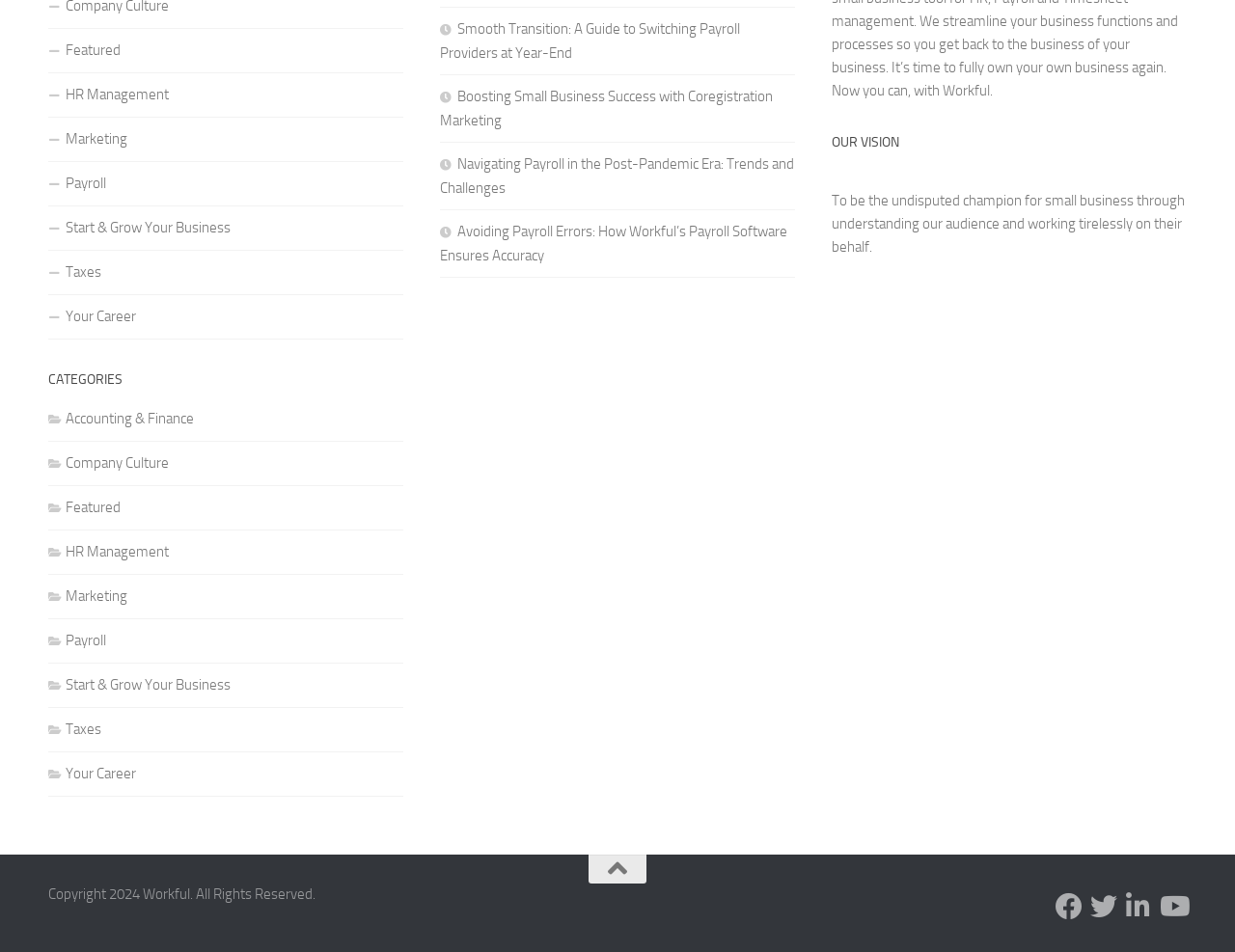From the given element description: "Accounting & Finance", find the bounding box for the UI element. Provide the coordinates as four float numbers between 0 and 1, in the order [left, top, right, bottom].

[0.039, 0.431, 0.157, 0.449]